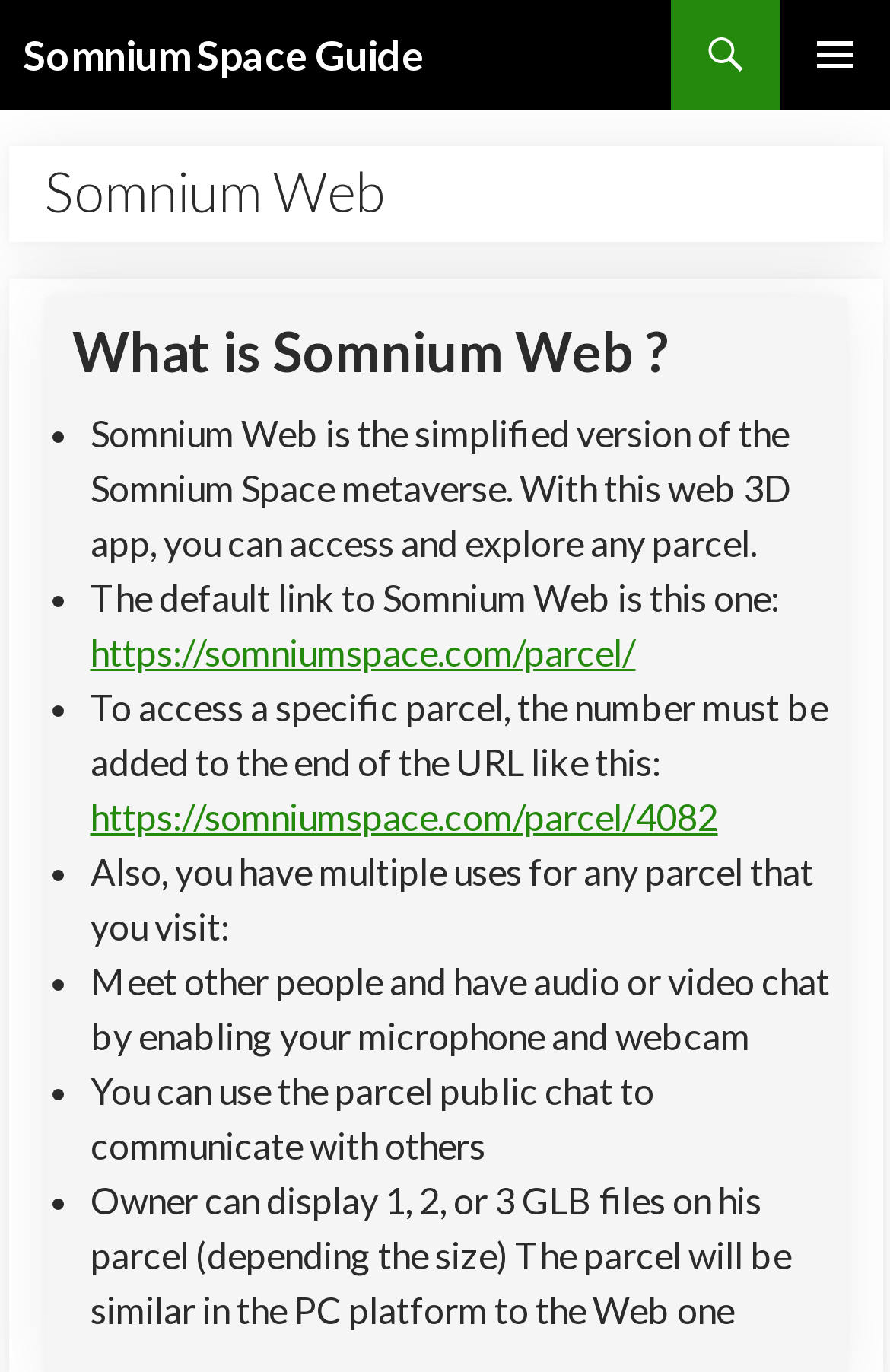Locate the heading on the webpage and return its text.

Somnium Space Guide